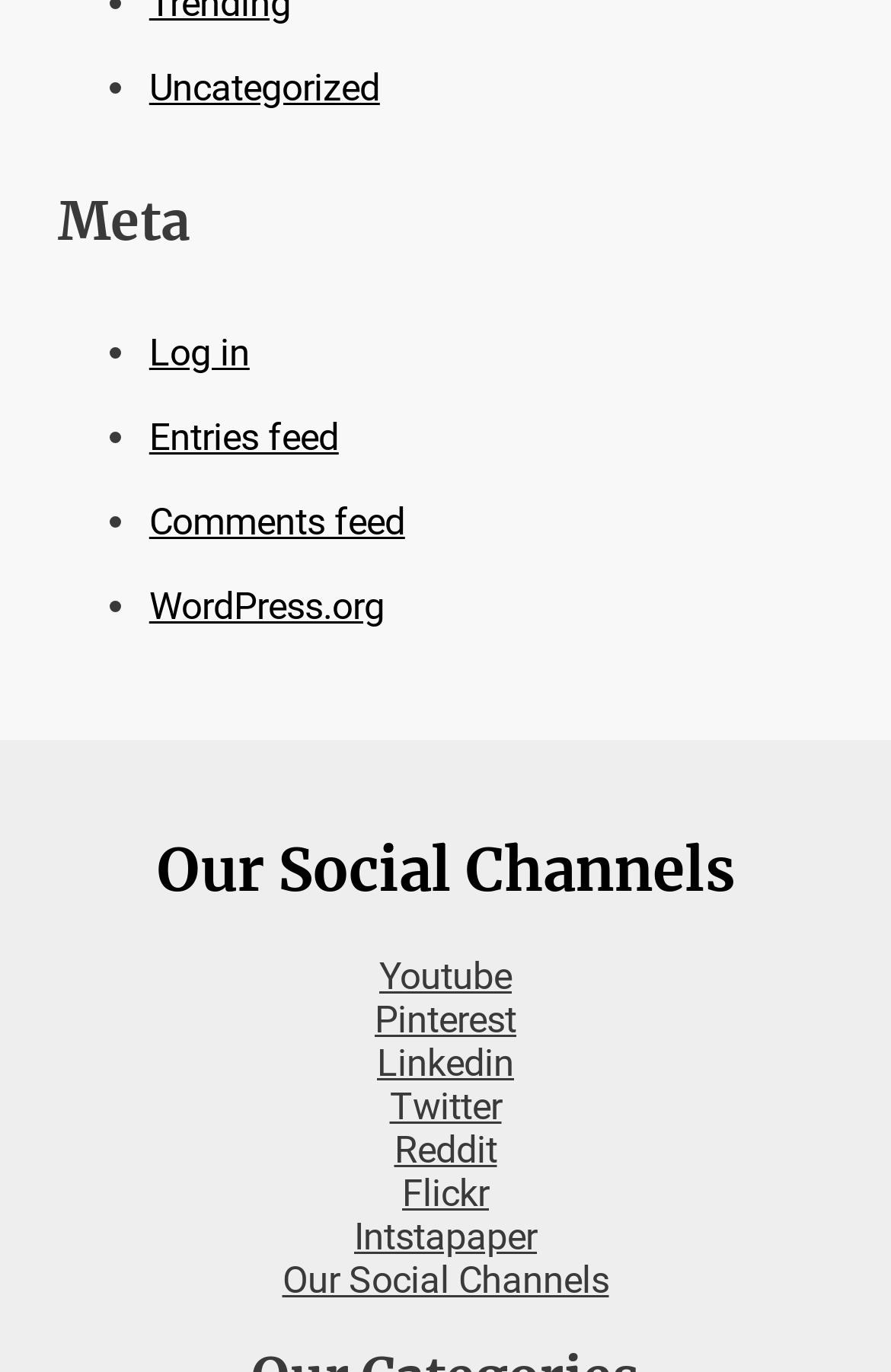Determine the coordinates of the bounding box that should be clicked to complete the instruction: "View Entries feed". The coordinates should be represented by four float numbers between 0 and 1: [left, top, right, bottom].

[0.167, 0.303, 0.38, 0.335]